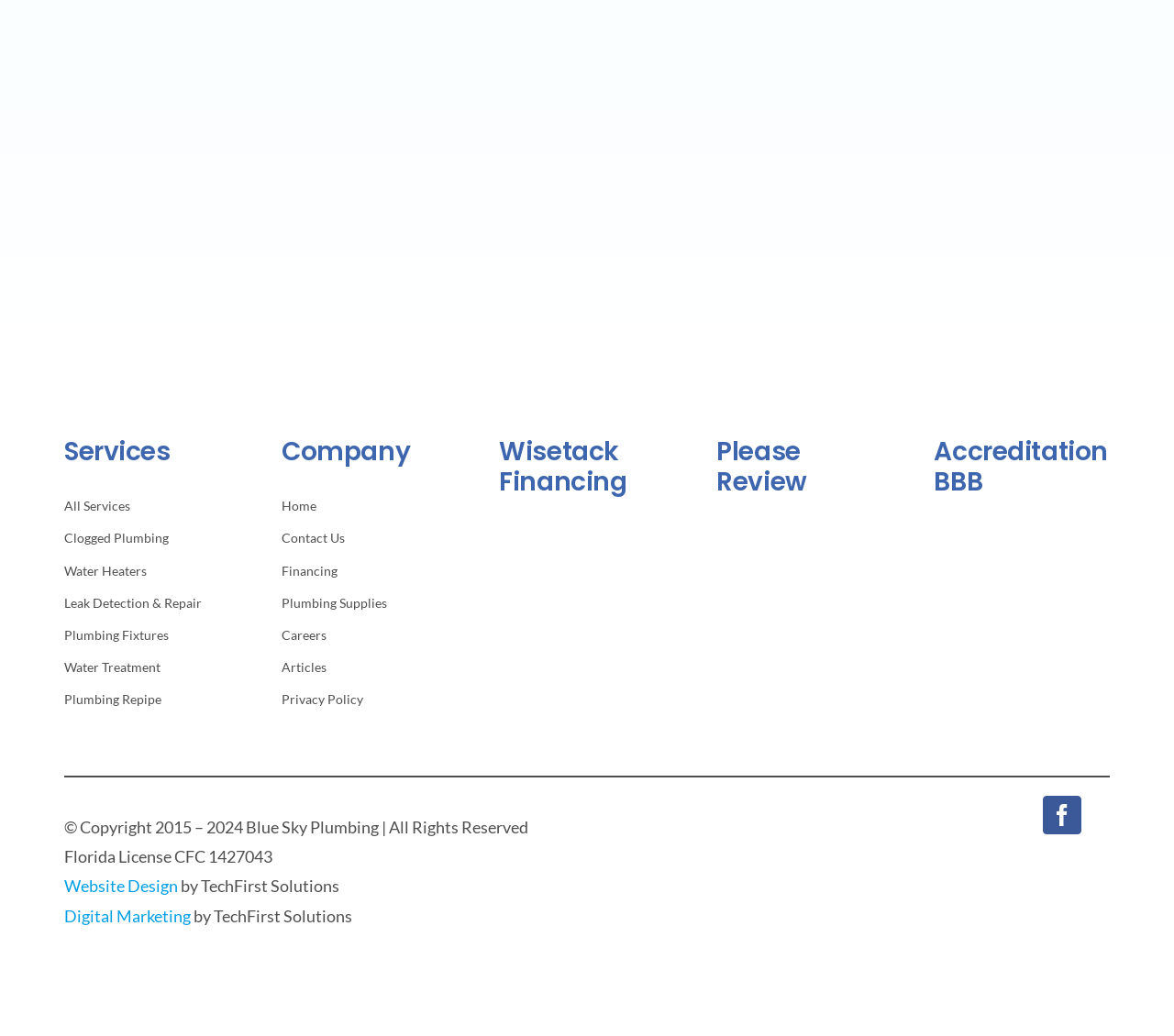Using the provided element description: "Articles", determine the bounding box coordinates of the corresponding UI element in the screenshot.

[0.24, 0.633, 0.39, 0.655]